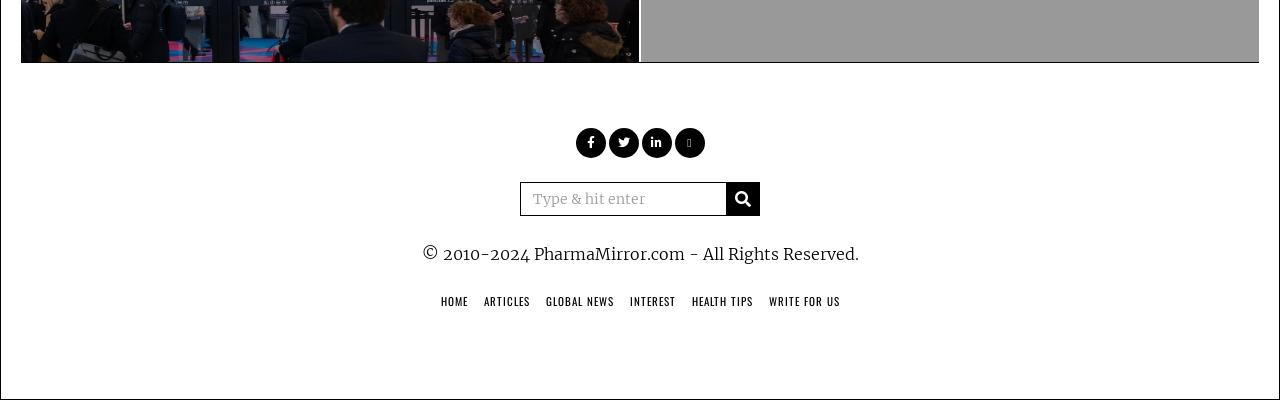Locate the bounding box coordinates of the clickable area to execute the instruction: "search for something". Provide the coordinates as four float numbers between 0 and 1, represented as [left, top, right, bottom].

[0.406, 0.456, 0.594, 0.541]